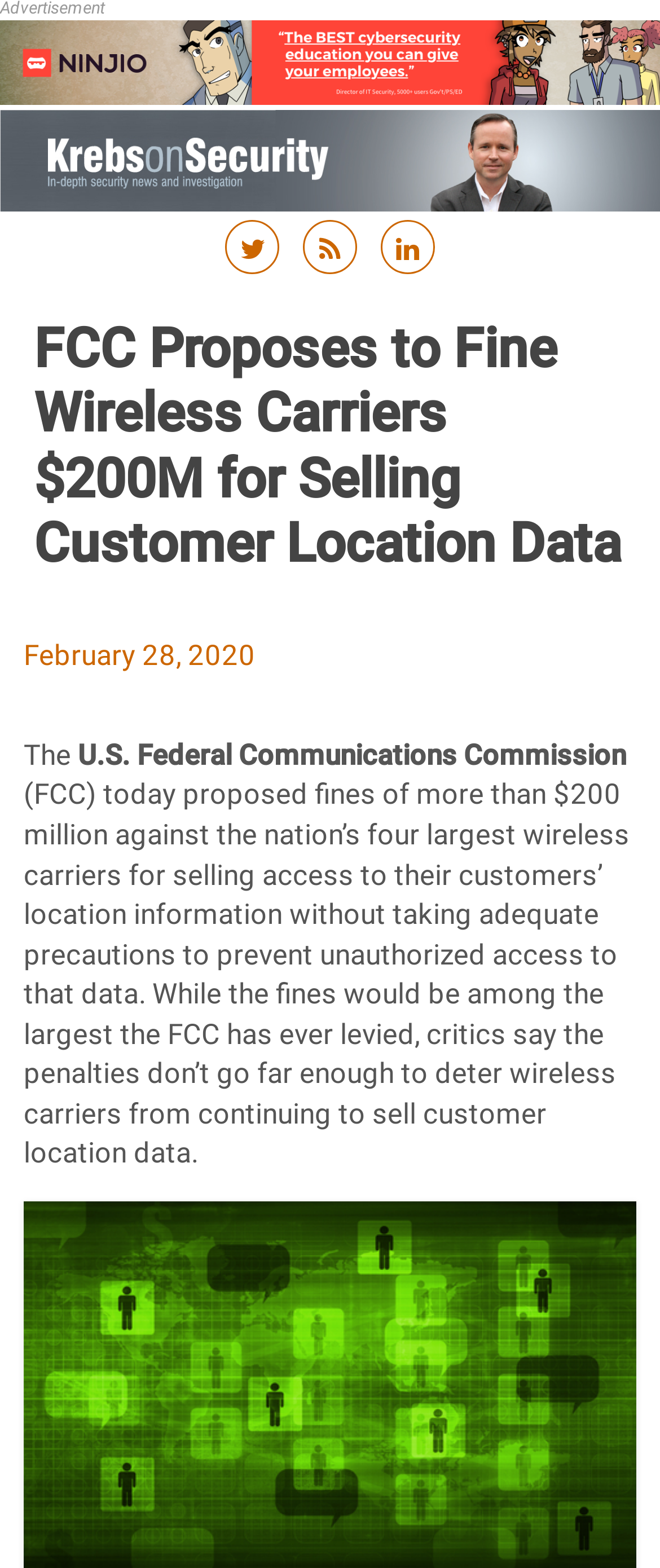Bounding box coordinates are specified in the format (top-left x, top-left y, bottom-right x, bottom-right y). All values are floating point numbers bounded between 0 and 1. Please provide the bounding box coordinate of the region this sentence describes: Skip to content

[0.5, 0.18, 0.795, 0.198]